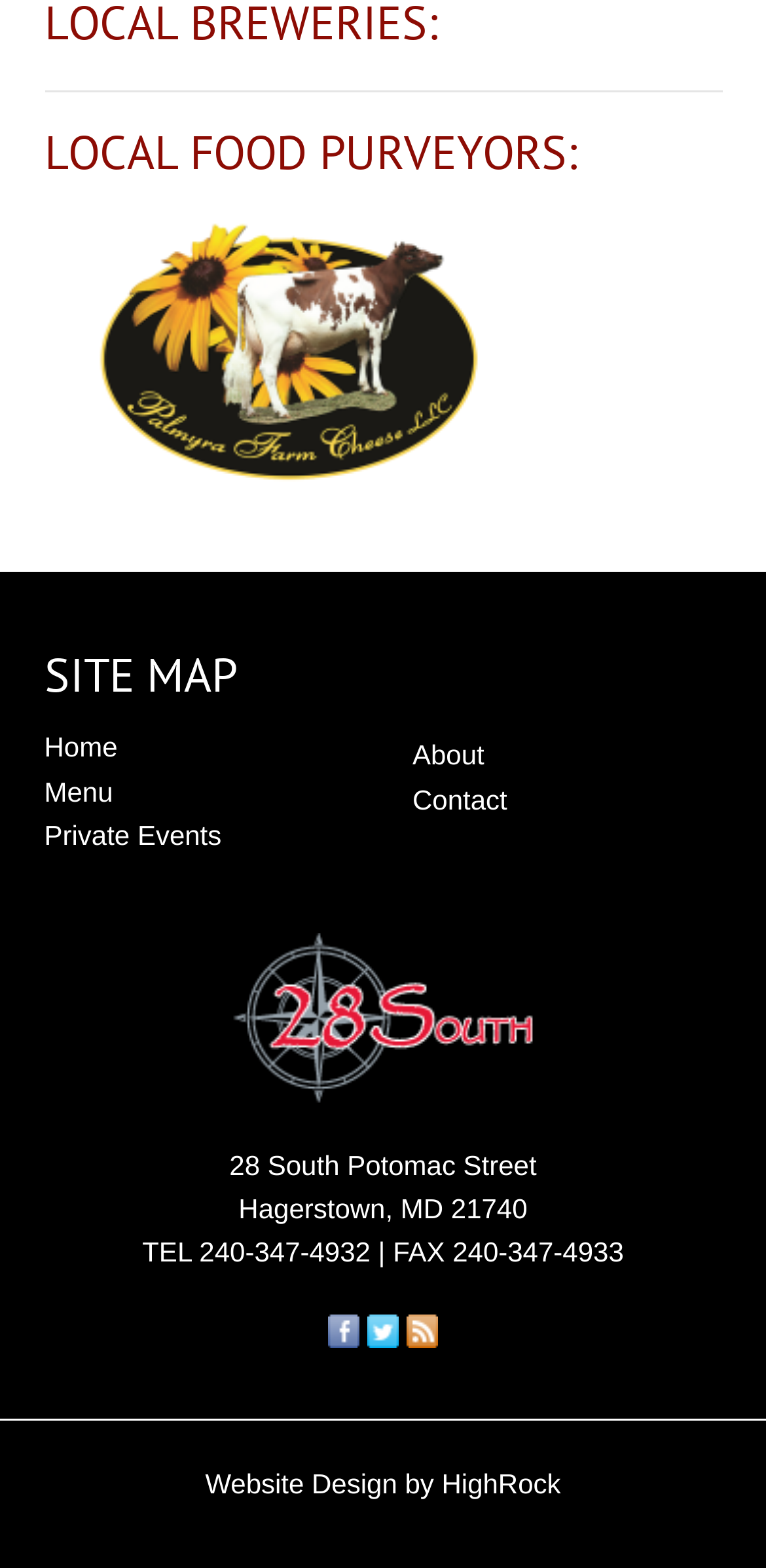Please determine the bounding box coordinates of the area that needs to be clicked to complete this task: 'view FOOD PHOTOGRAPHY'. The coordinates must be four float numbers between 0 and 1, formatted as [left, top, right, bottom].

None